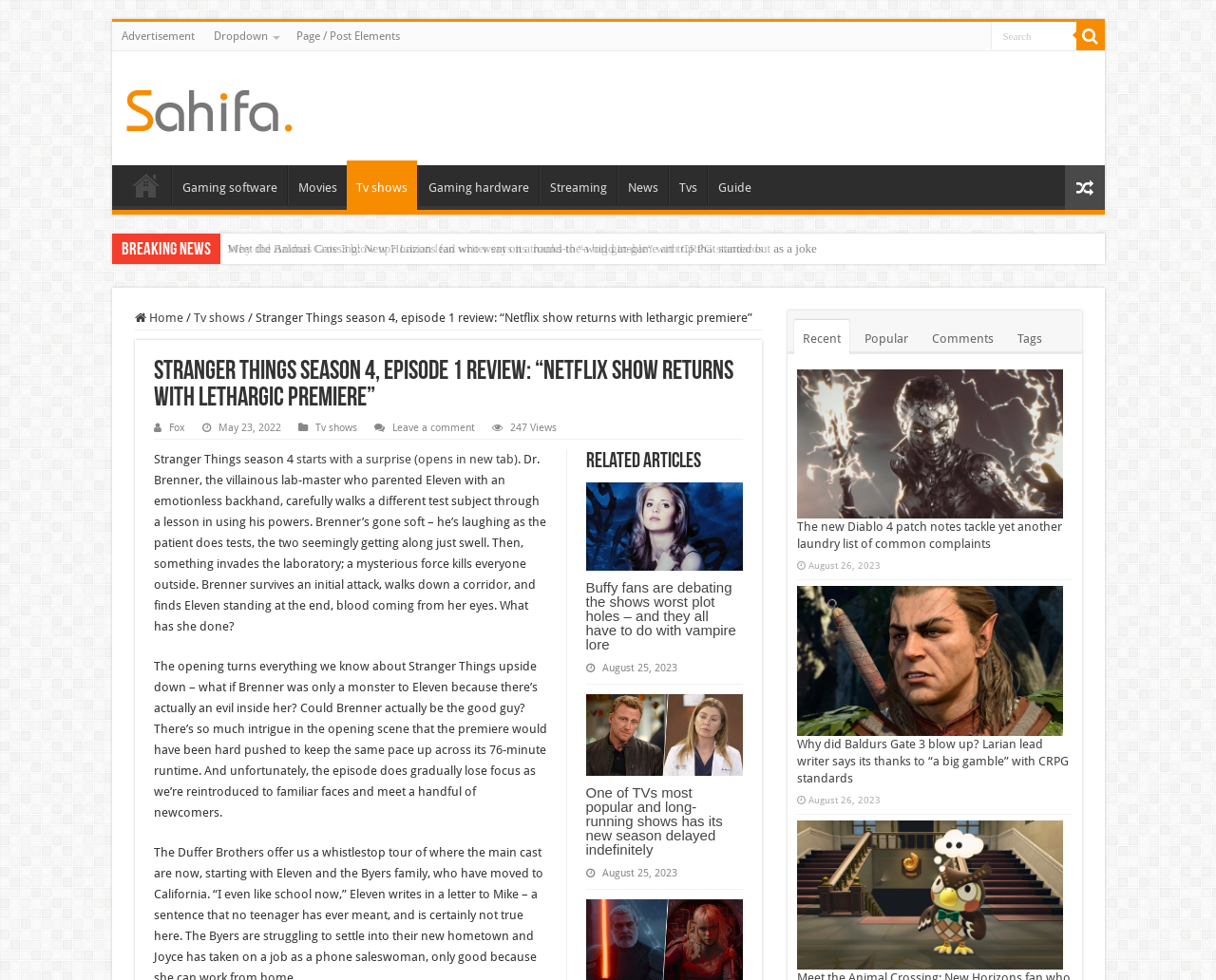Find the bounding box coordinates of the element to click in order to complete the given instruction: "Check recent news."

[0.653, 0.326, 0.698, 0.361]